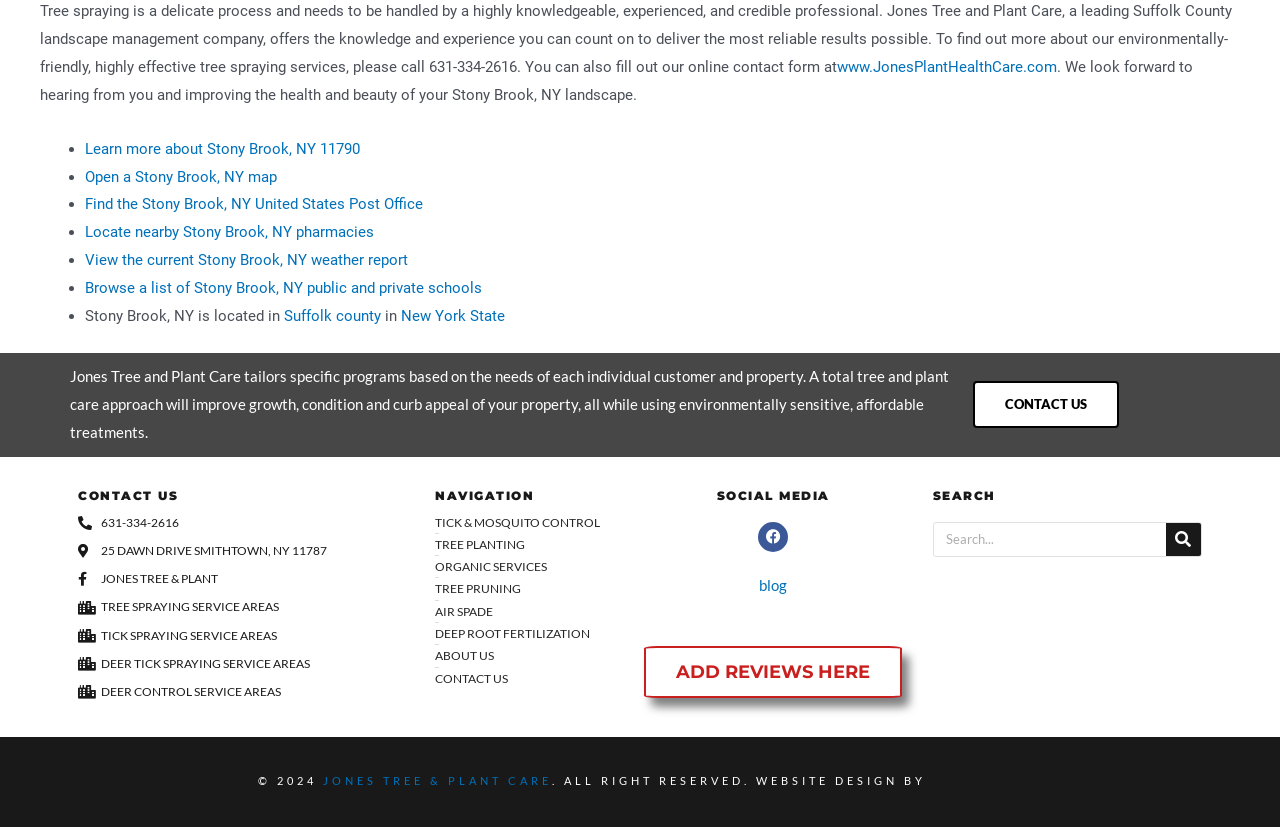Please identify the bounding box coordinates of the element's region that I should click in order to complete the following instruction: "Search". The bounding box coordinates consist of four float numbers between 0 and 1, i.e., [left, top, right, bottom].

[0.911, 0.632, 0.938, 0.672]